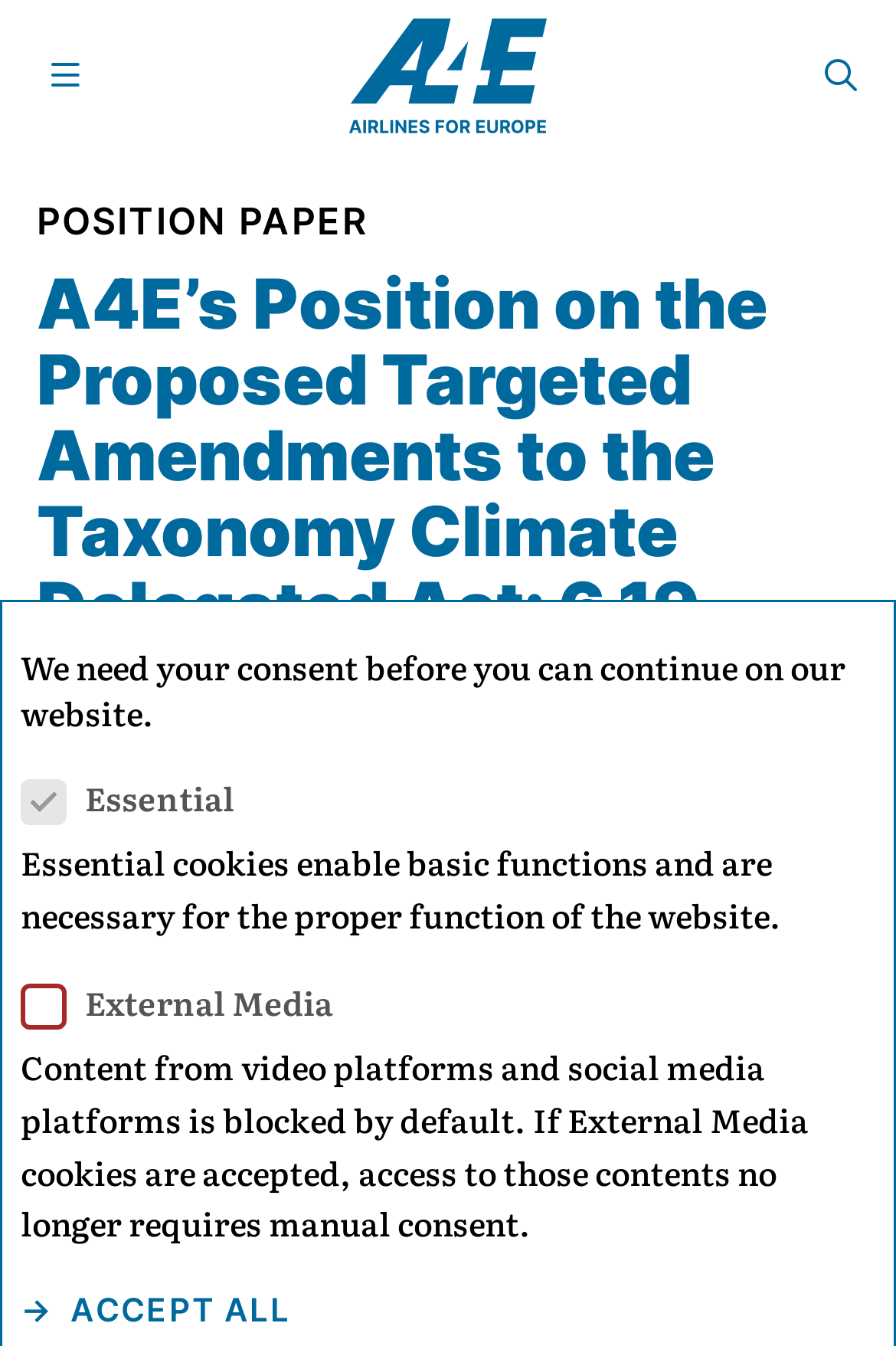What is the purpose of the 'Essential' checkbox?
Look at the image and answer with only one word or phrase.

Enable basic functions